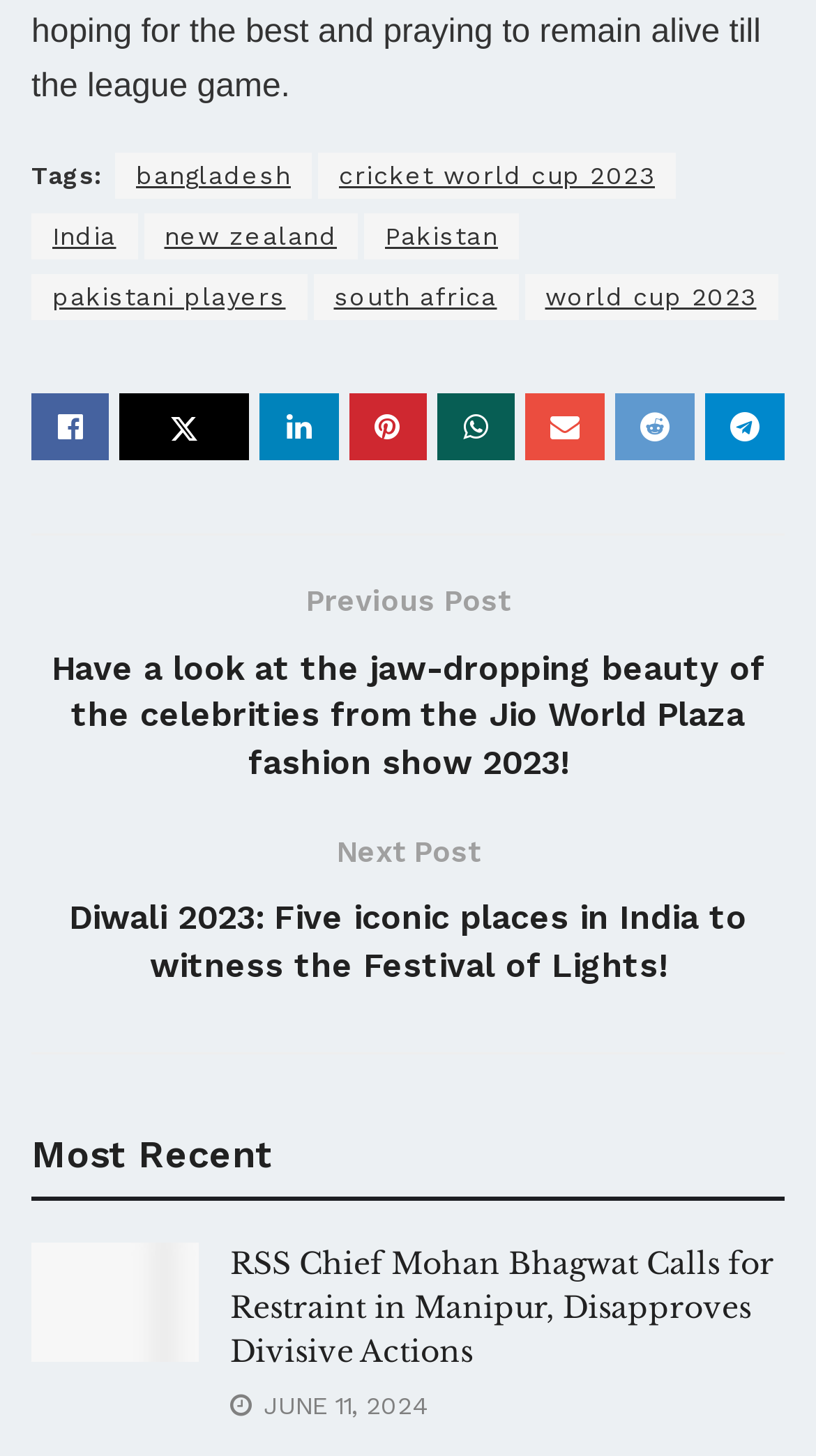What is the topic of the next post?
Using the image, provide a concise answer in one word or a short phrase.

Diwali 2023